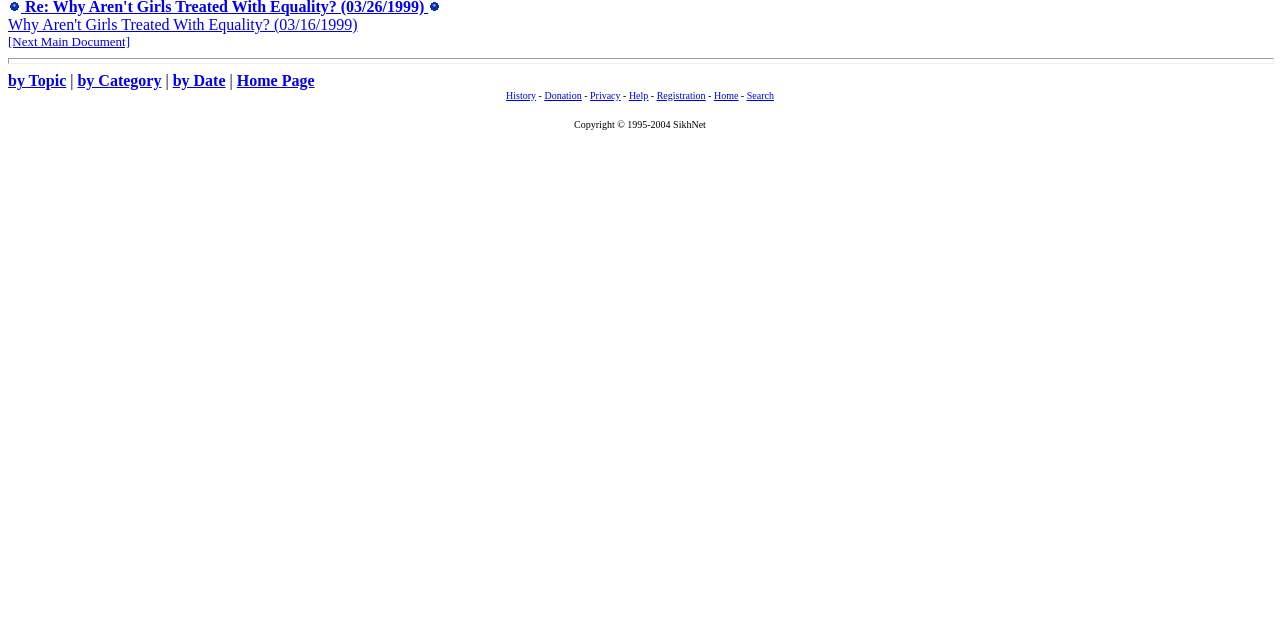Using the element description provided, determine the bounding box coordinates in the format (top-left x, top-left y, bottom-right x, bottom-right y). Ensure that all values are floating point numbers between 0 and 1. Element description: History

[0.395, 0.133, 0.419, 0.159]